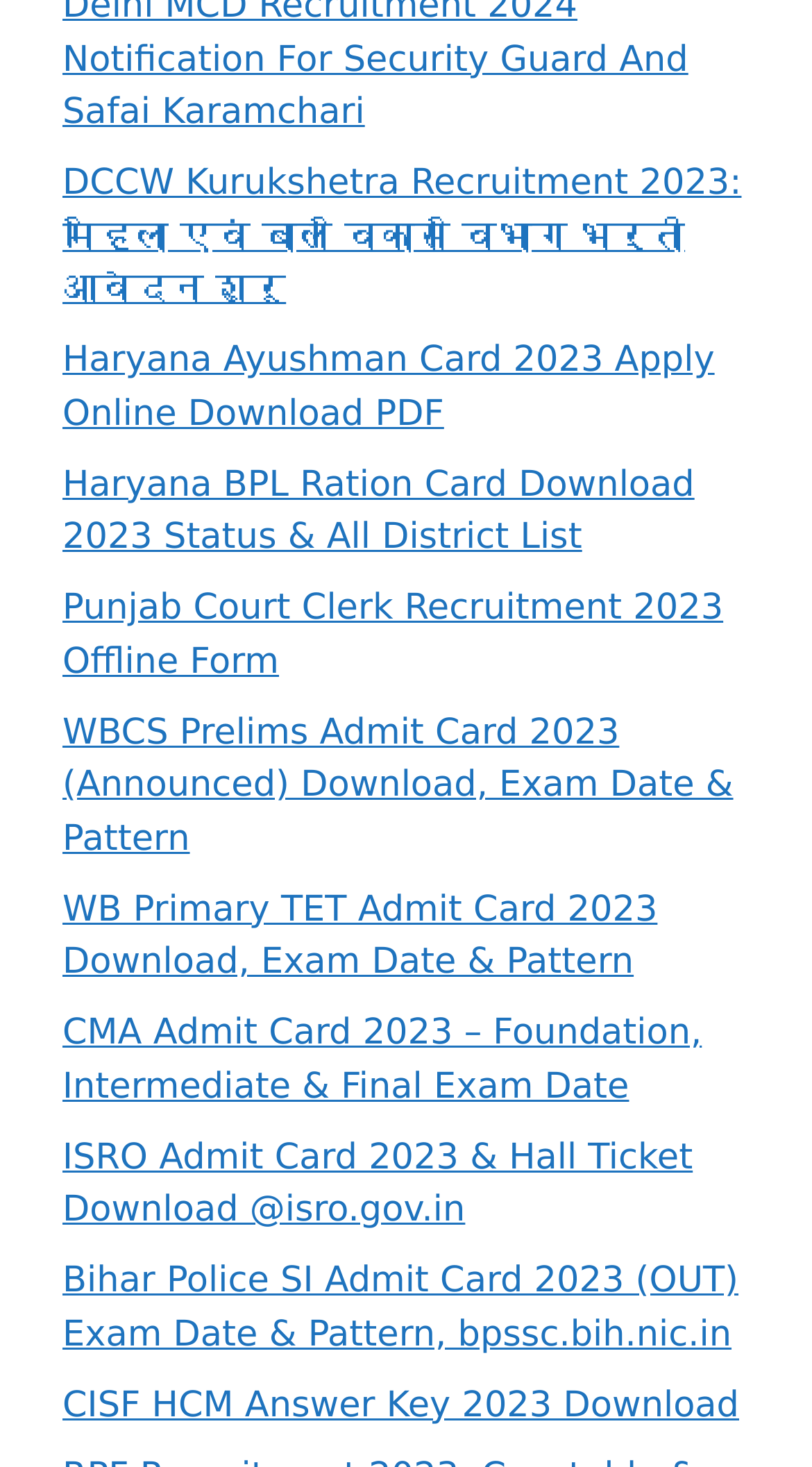Answer the question in a single word or phrase:
How many links are there on the webpage?

9